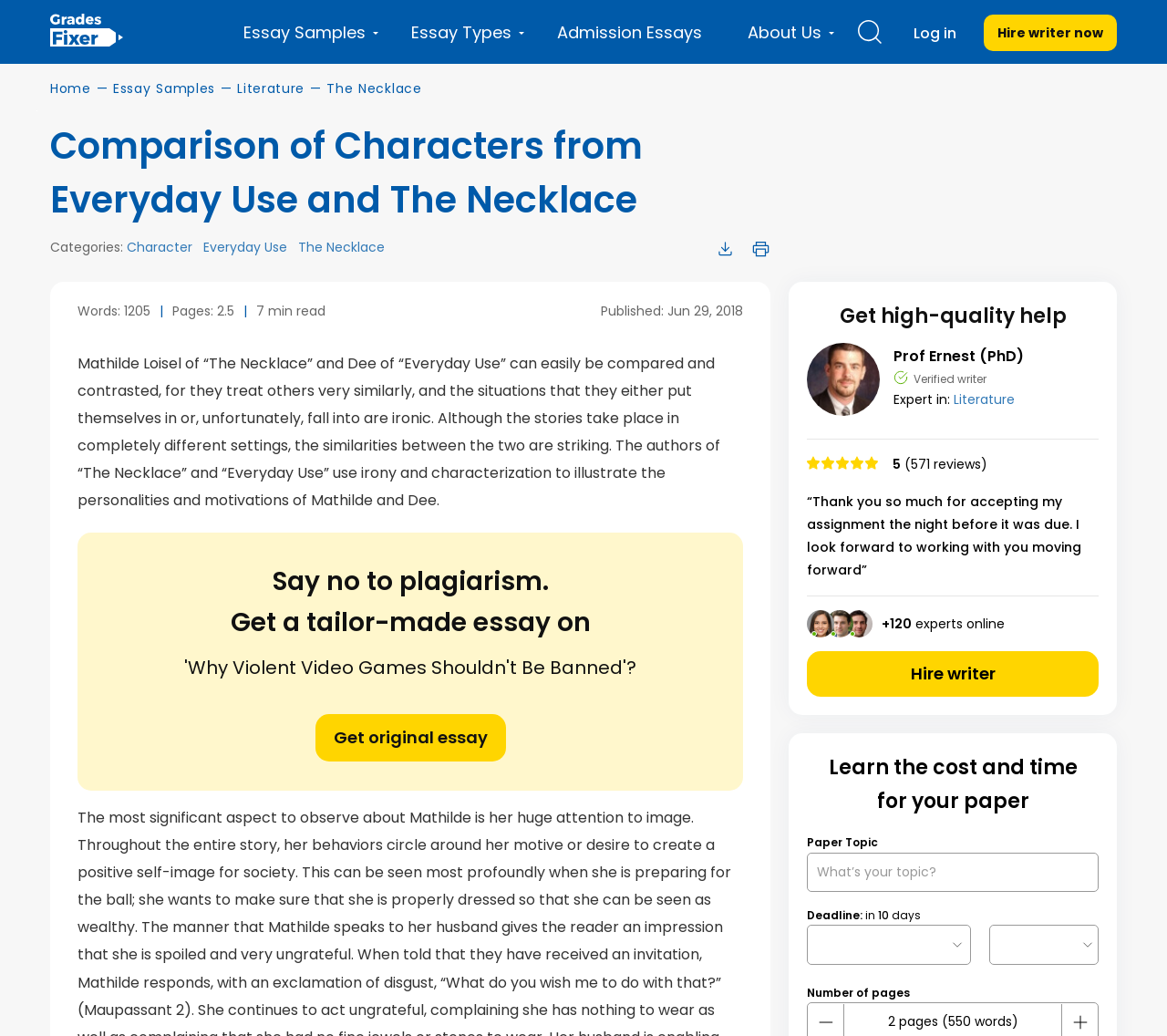Locate the bounding box of the UI element described by: "Get original essay" in the given webpage screenshot.

[0.27, 0.69, 0.433, 0.735]